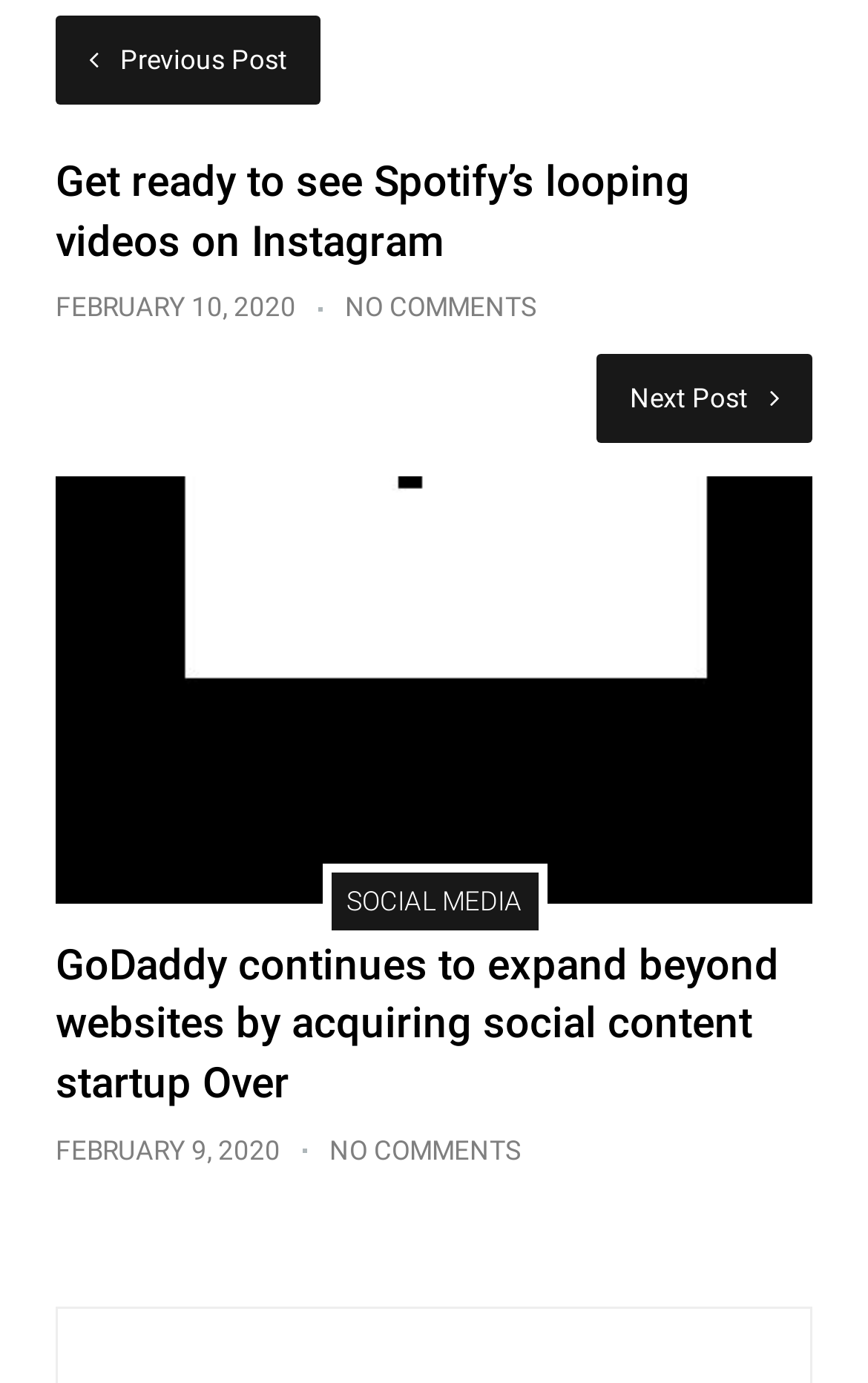Using the given description, provide the bounding box coordinates formatted as (top-left x, top-left y, bottom-right x, bottom-right y), with all values being floating point numbers between 0 and 1. Description: No Comments

[0.397, 0.212, 0.618, 0.234]